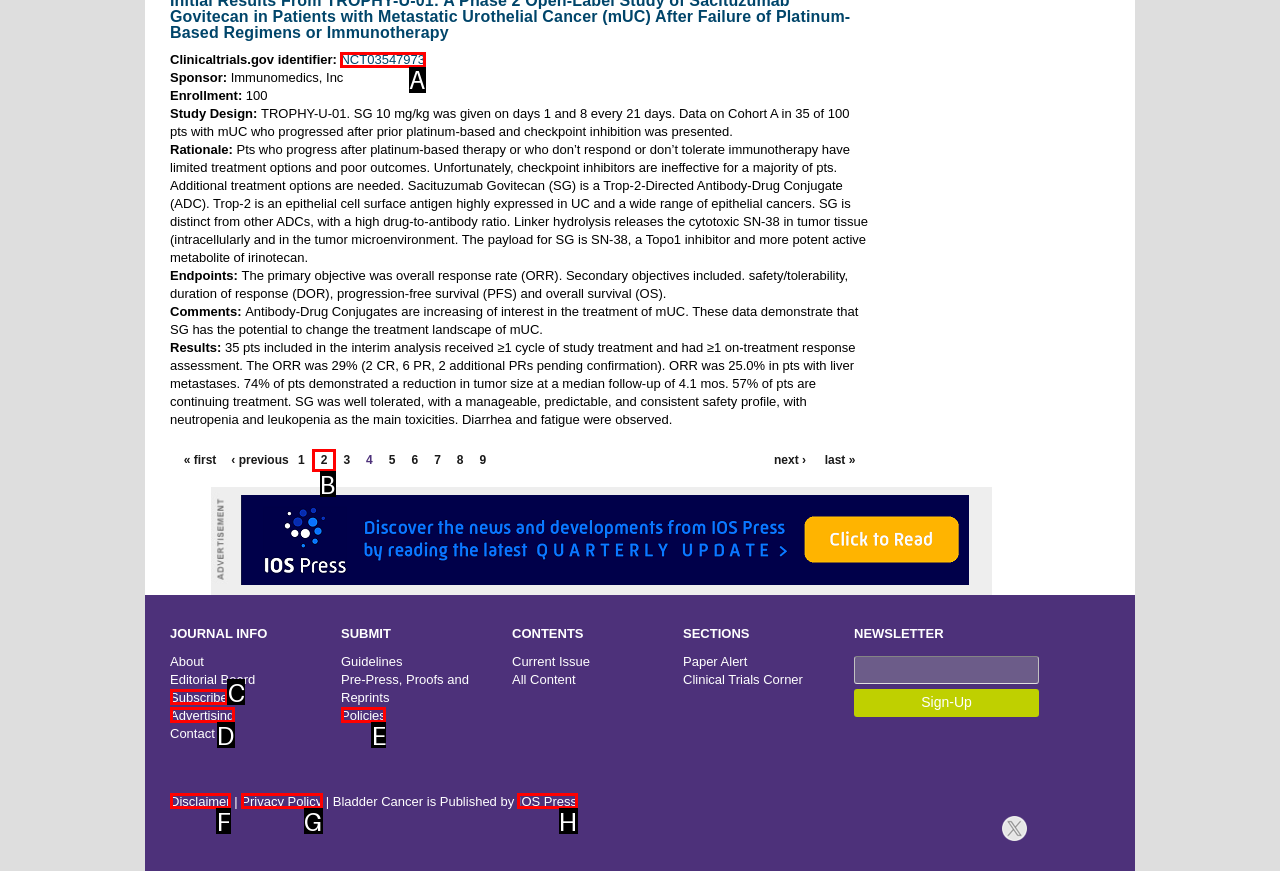Identify the letter corresponding to the UI element that matches this description: IOS Press
Answer using only the letter from the provided options.

H